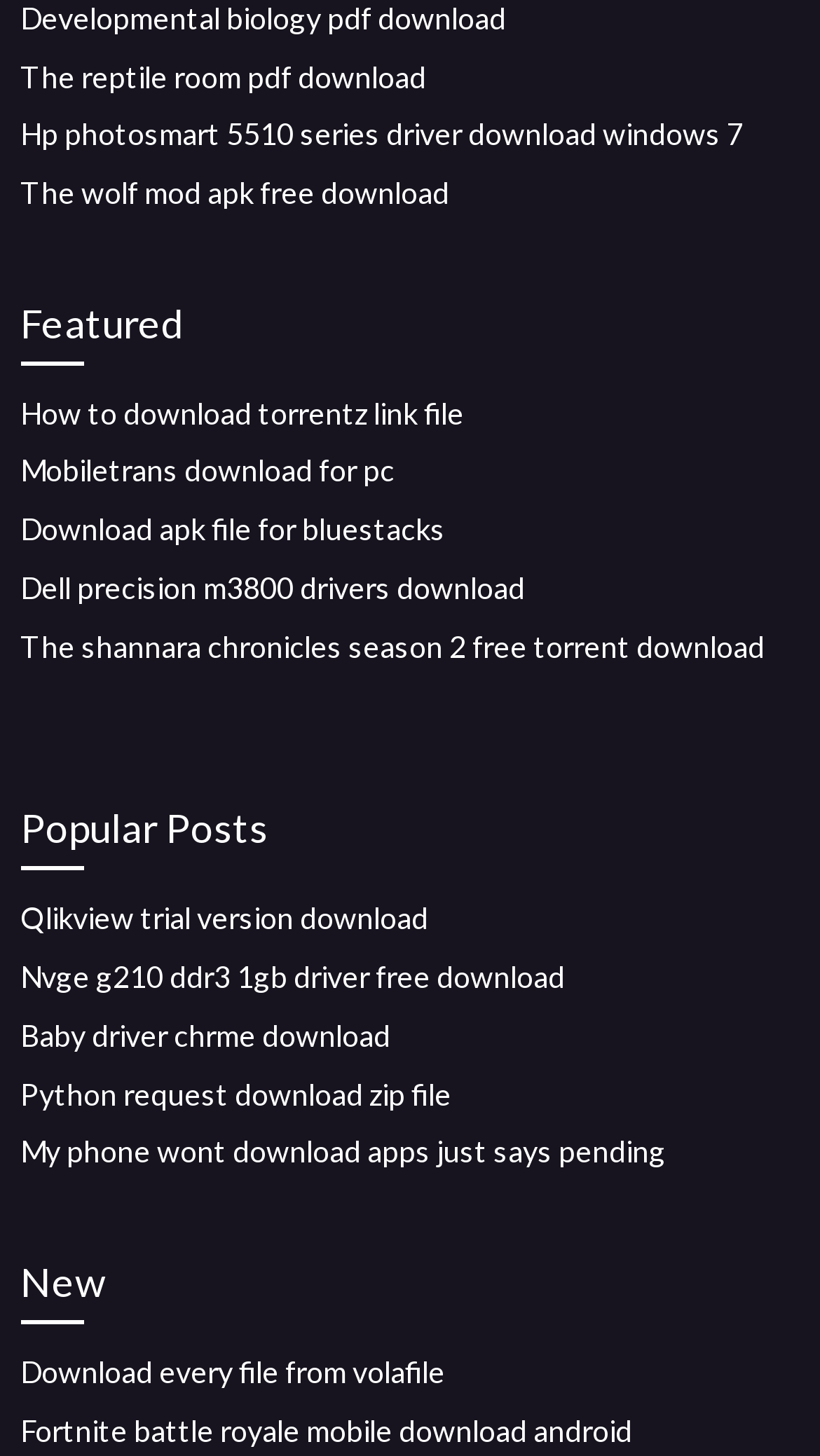Predict the bounding box of the UI element based on this description: "Download apk file for bluestacks".

[0.025, 0.351, 0.543, 0.376]